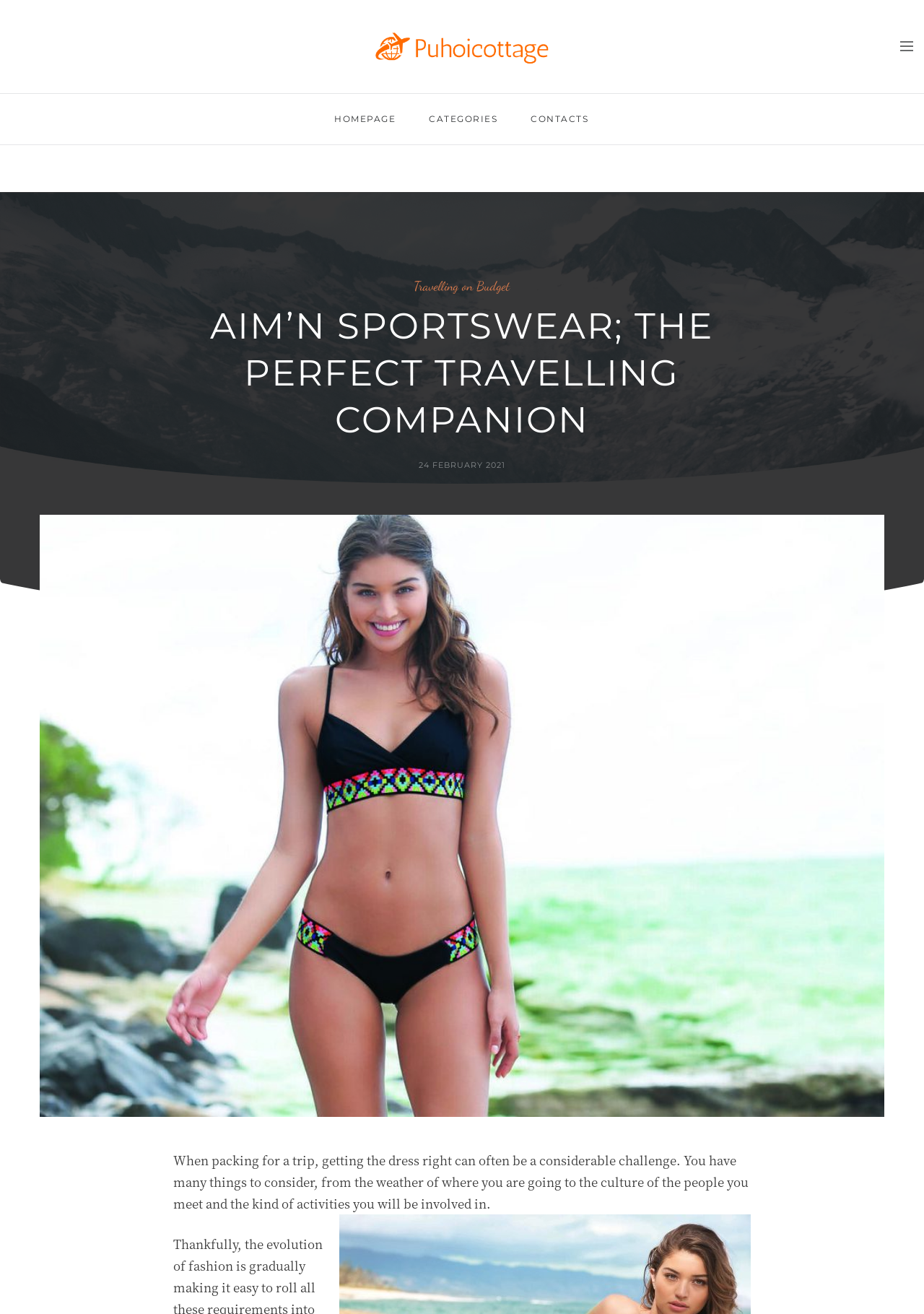Please give a concise answer to this question using a single word or phrase: 
How many main navigation links are there?

3